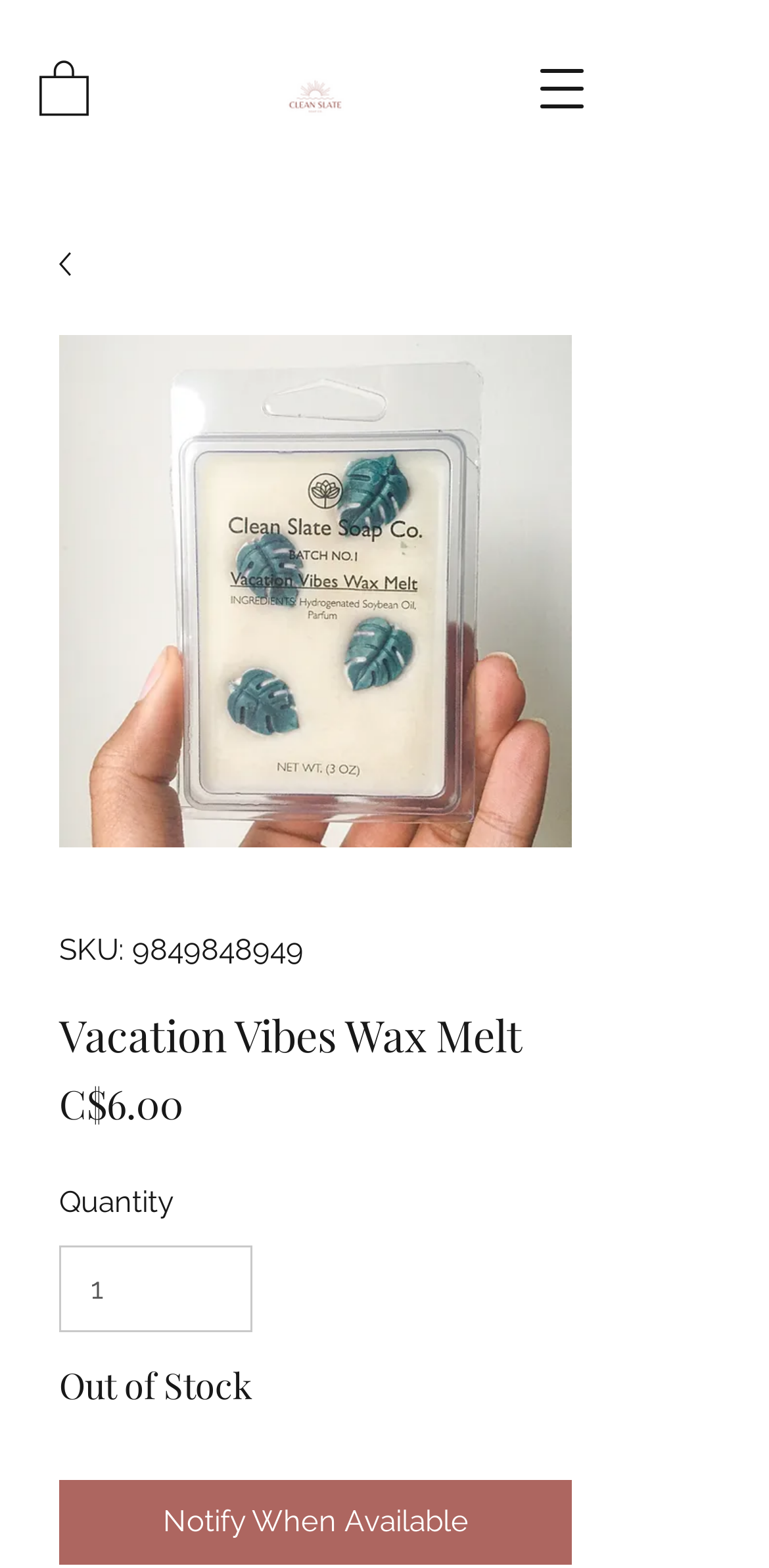Using the element description input value="1" aria-label="Quantity" value="1", predict the bounding box coordinates for the UI element. Provide the coordinates in (top-left x, top-left y, bottom-right x, bottom-right y) format with values ranging from 0 to 1.

[0.077, 0.794, 0.328, 0.849]